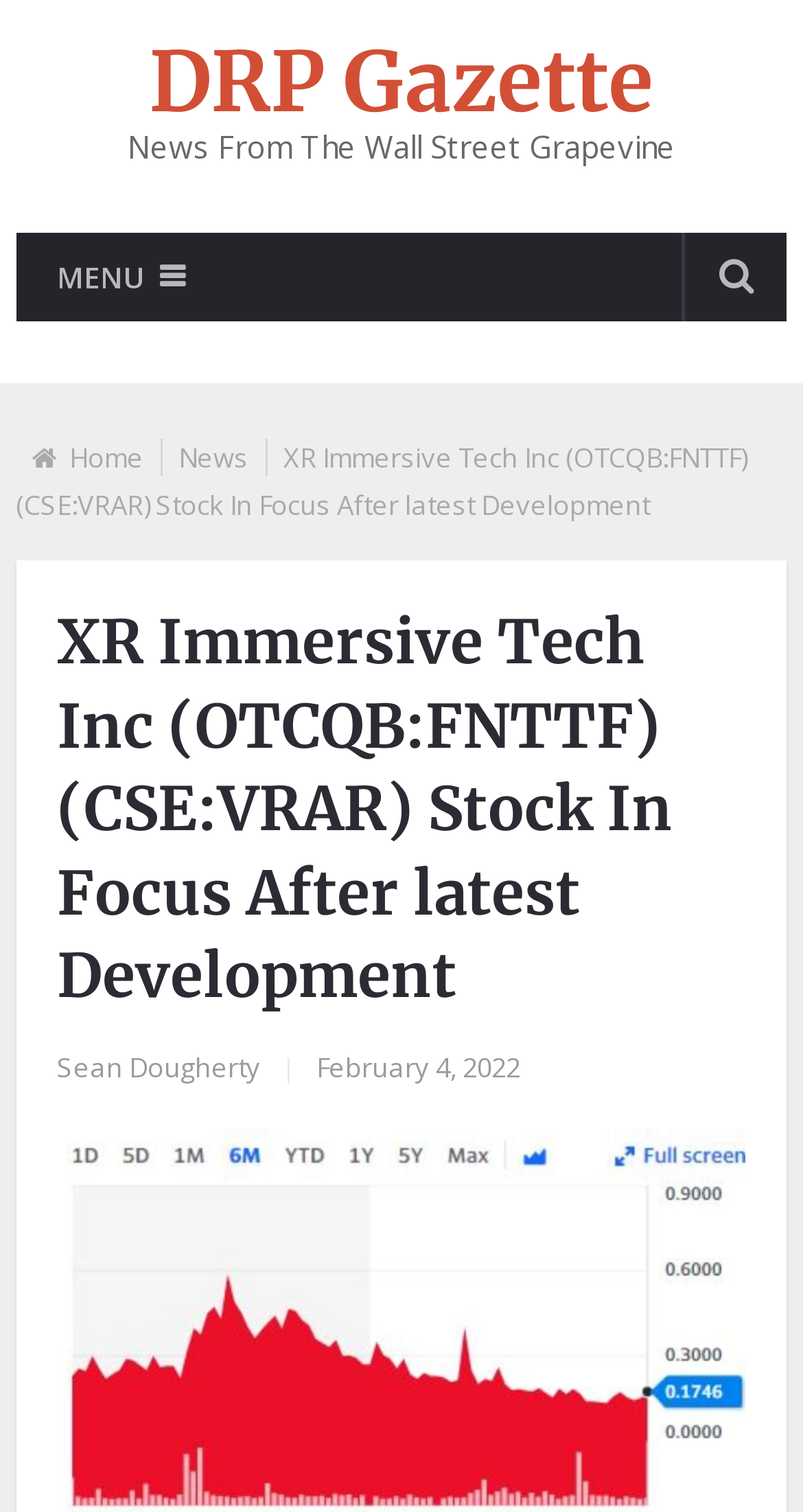Refer to the image and provide a thorough answer to this question:
What is the stock price of FNTTF?

The stock price of FNTTF can be found in the article, which states that 'FNTTF stock ended higher by 15.55% to $0.1746'.